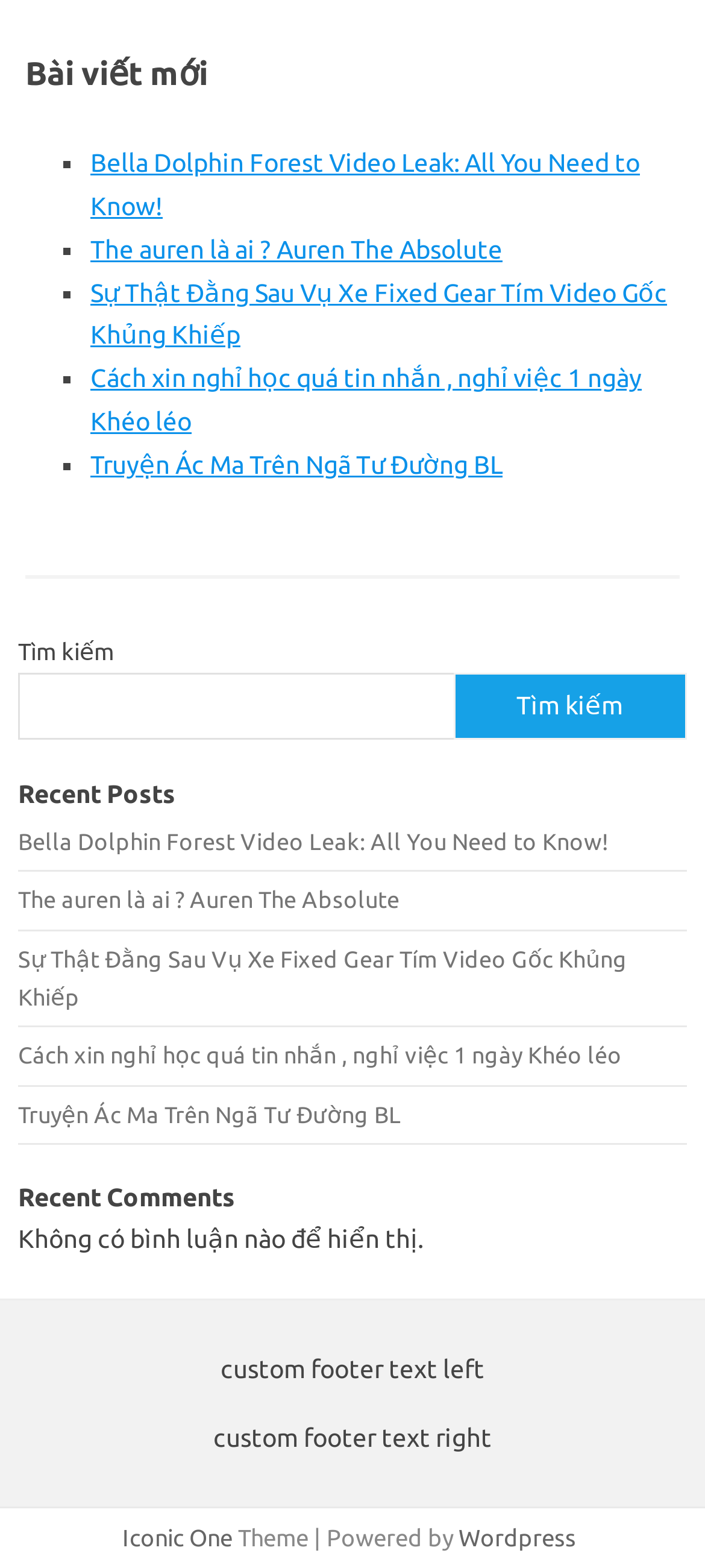Please specify the bounding box coordinates in the format (top-left x, top-left y, bottom-right x, bottom-right y), with all values as floating point numbers between 0 and 1. Identify the bounding box of the UI element described by: Tìm kiếm

[0.642, 0.429, 0.974, 0.472]